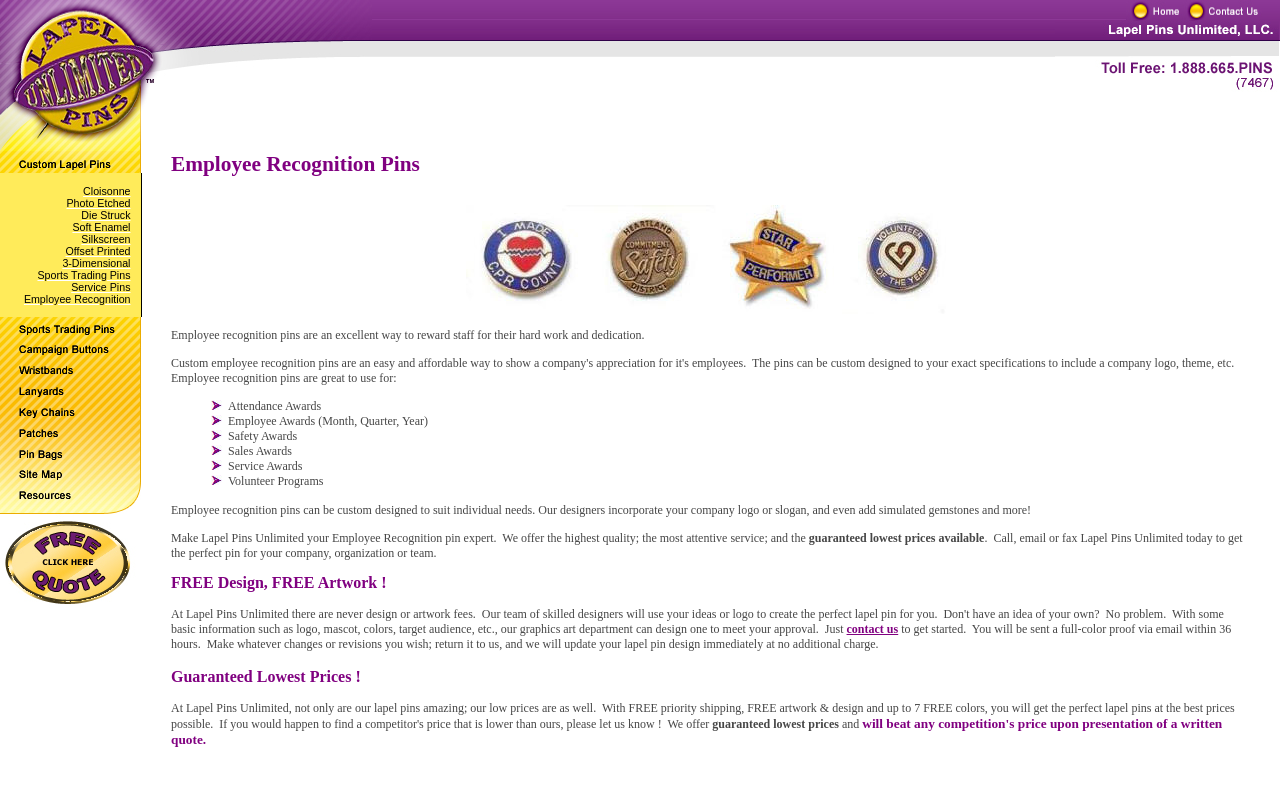How many links are in the third table row?
From the screenshot, supply a one-word or short-phrase answer.

1